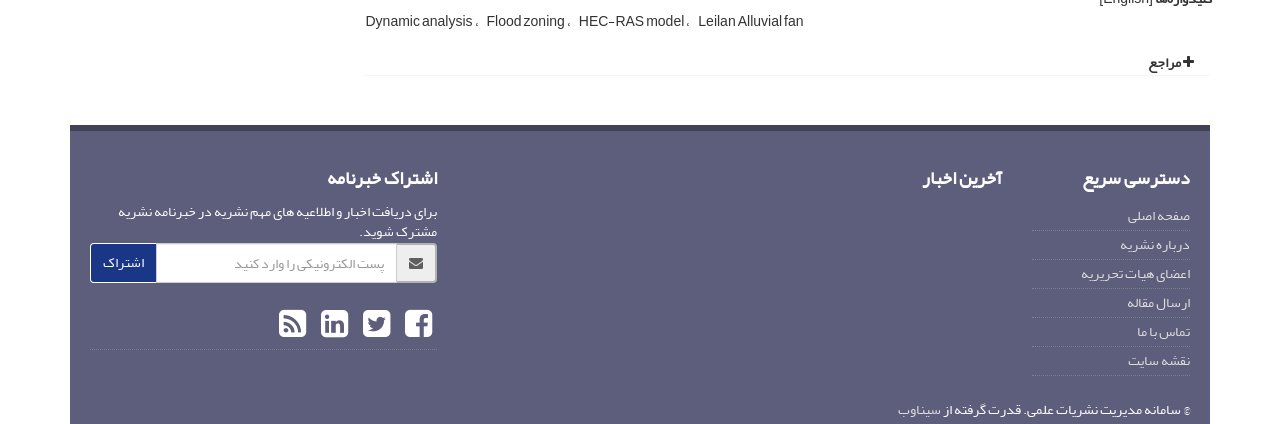What is the main topic of this webpage?
Refer to the screenshot and respond with a concise word or phrase.

Scientific publication